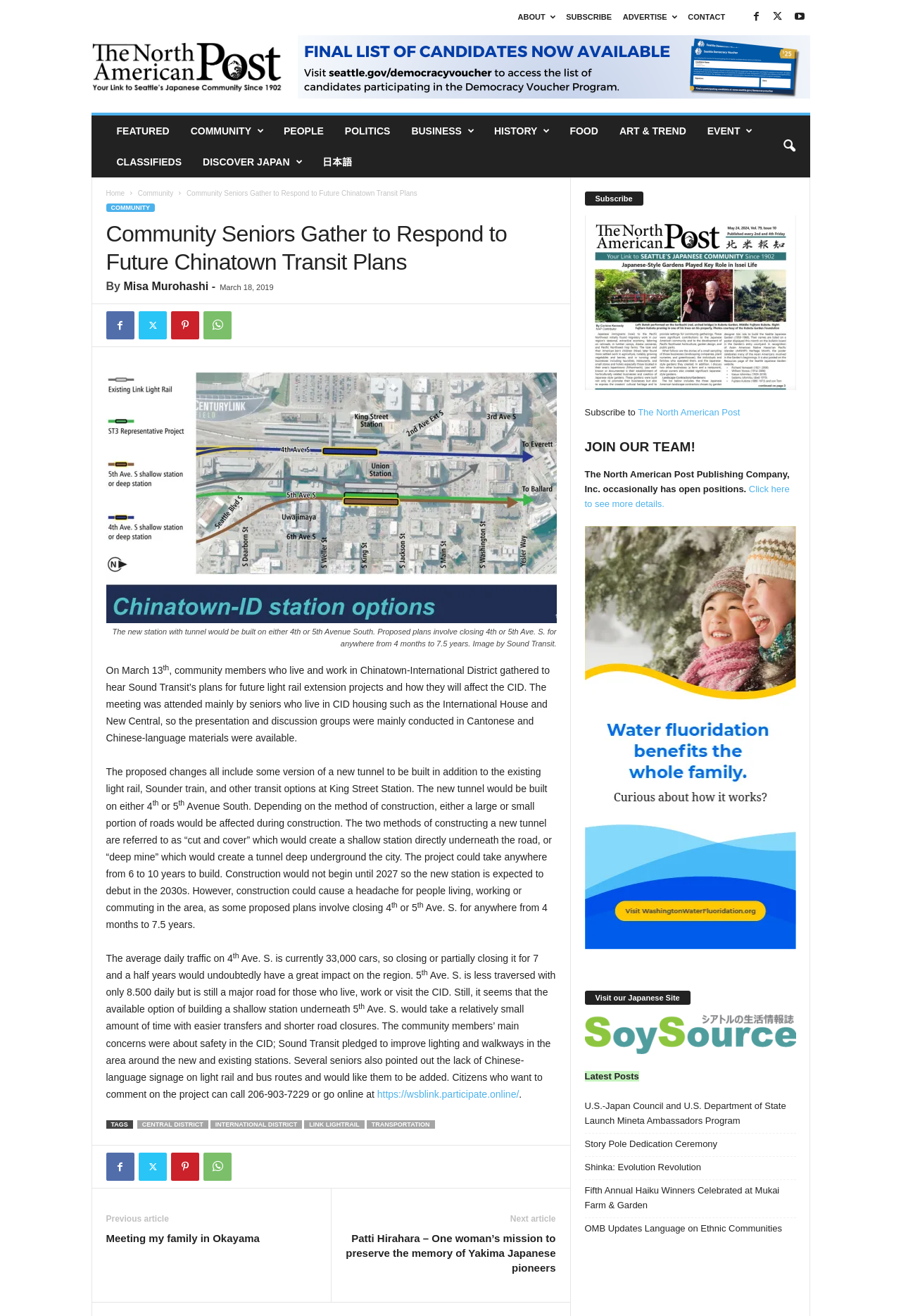By analyzing the image, answer the following question with a detailed response: How long would the construction of the new tunnel take?

The duration of the construction of the new tunnel is determined by reading the article content, which states that the project could take anywhere from 6 to 10 years to build.